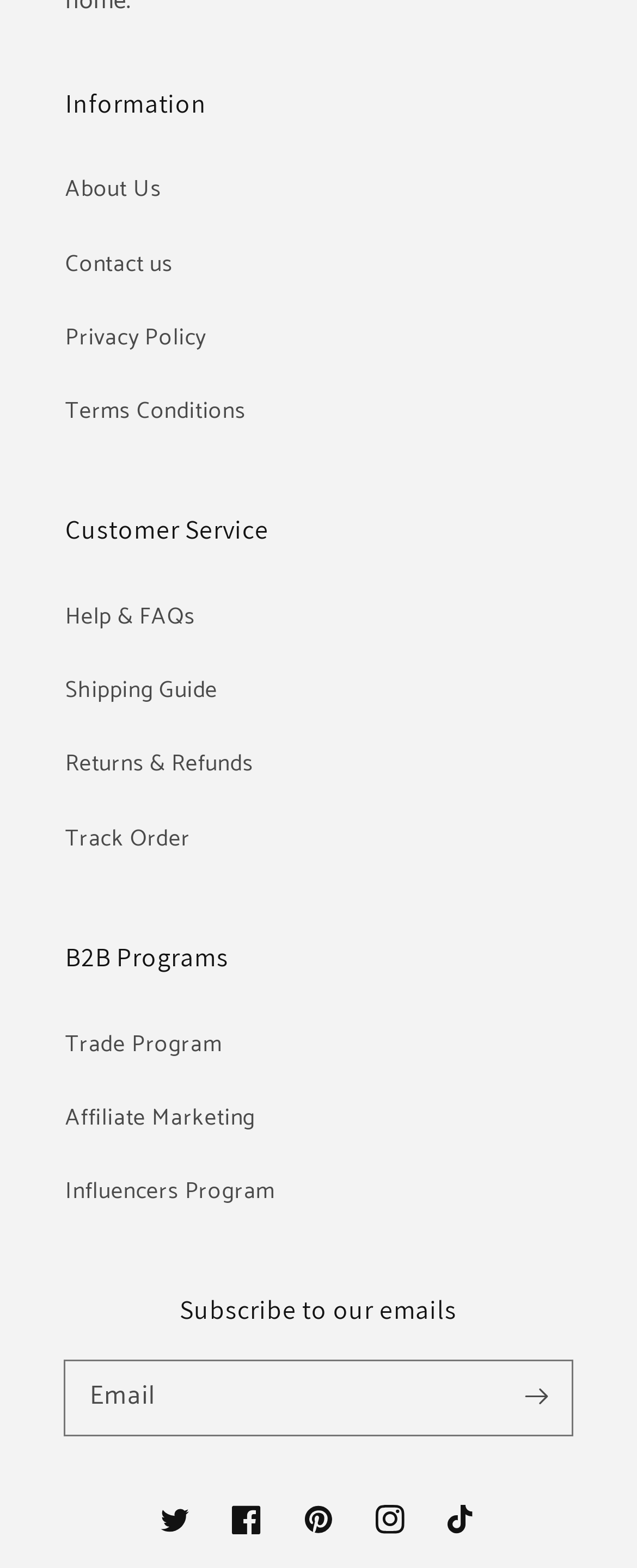What is the last link under B2B Programs?
Answer with a single word or phrase, using the screenshot for reference.

Influencers Program